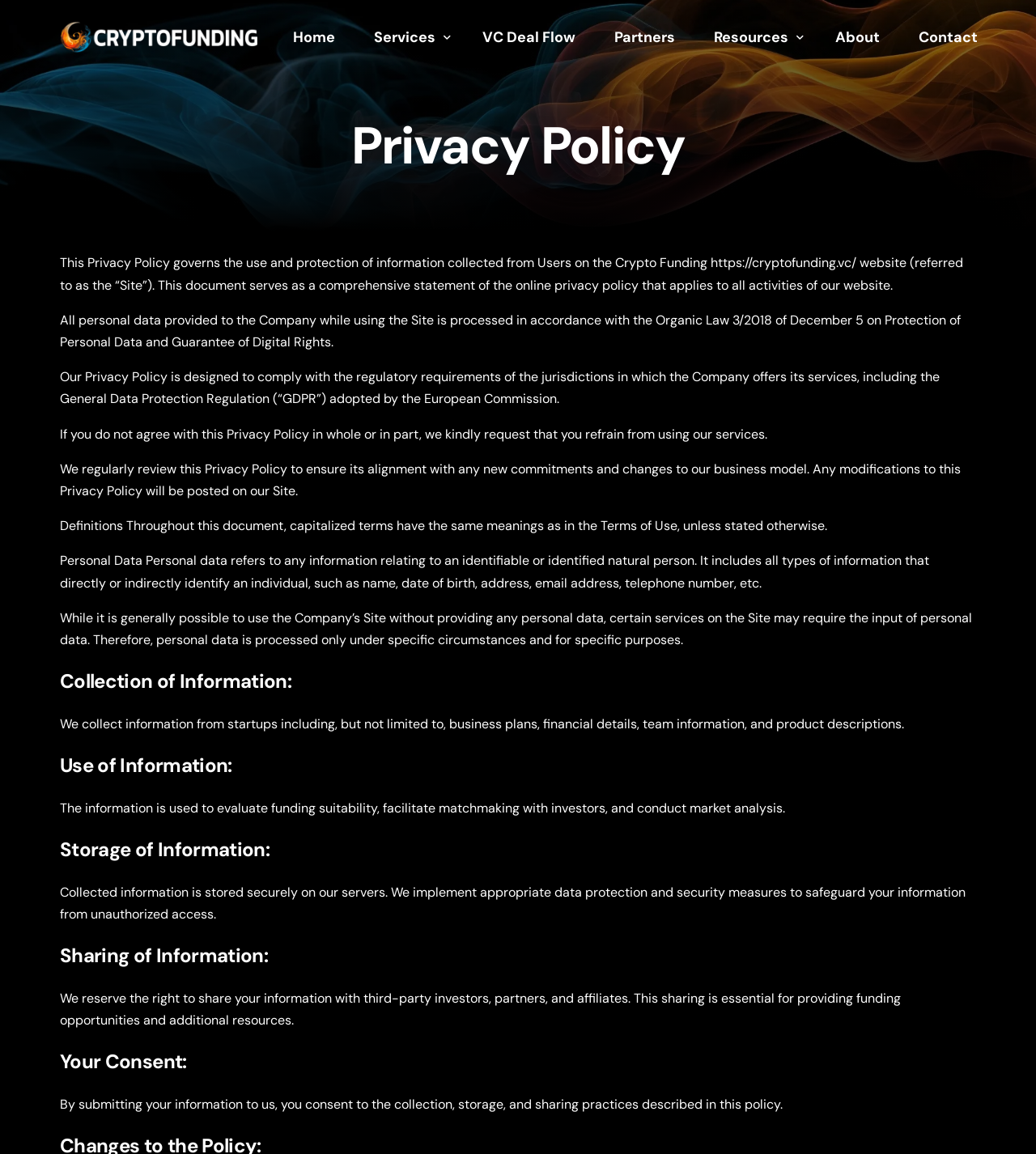Give a detailed account of the webpage, highlighting key information.

The webpage is titled "Privacy Policy - Crypto Funding" and has a prominent logo at the top left corner, accompanied by a link to the website's homepage. The logo is repeated twice, possibly indicating a navigation menu or a branding element.

Below the logo, there is a navigation menu with several links, including "Home", "Services", "Investor Relations & Fundraising", "HR & Recruitment", and others. These links are arranged horizontally and take up a significant portion of the top section of the page.

The main content of the page is divided into sections, each with a clear heading. The first section is titled "Privacy Policy" and provides an introduction to the policy, explaining that it governs the use and protection of information collected from users on the Crypto Funding website.

The following sections detail the company's policies on personal data, including definitions, collection, use, storage, and sharing of information. The text is presented in a clear and concise manner, with each section building upon the previous one to provide a comprehensive overview of the company's privacy practices.

Throughout the page, there are no images aside from the logo. The design is minimalistic, with a focus on presenting the information in a clear and easy-to-read format. The text is arranged in a single column, with headings and paragraphs clearly distinguished. Overall, the page appears to be a formal and informative document, likely intended for users who want to understand the company's privacy policies and practices.